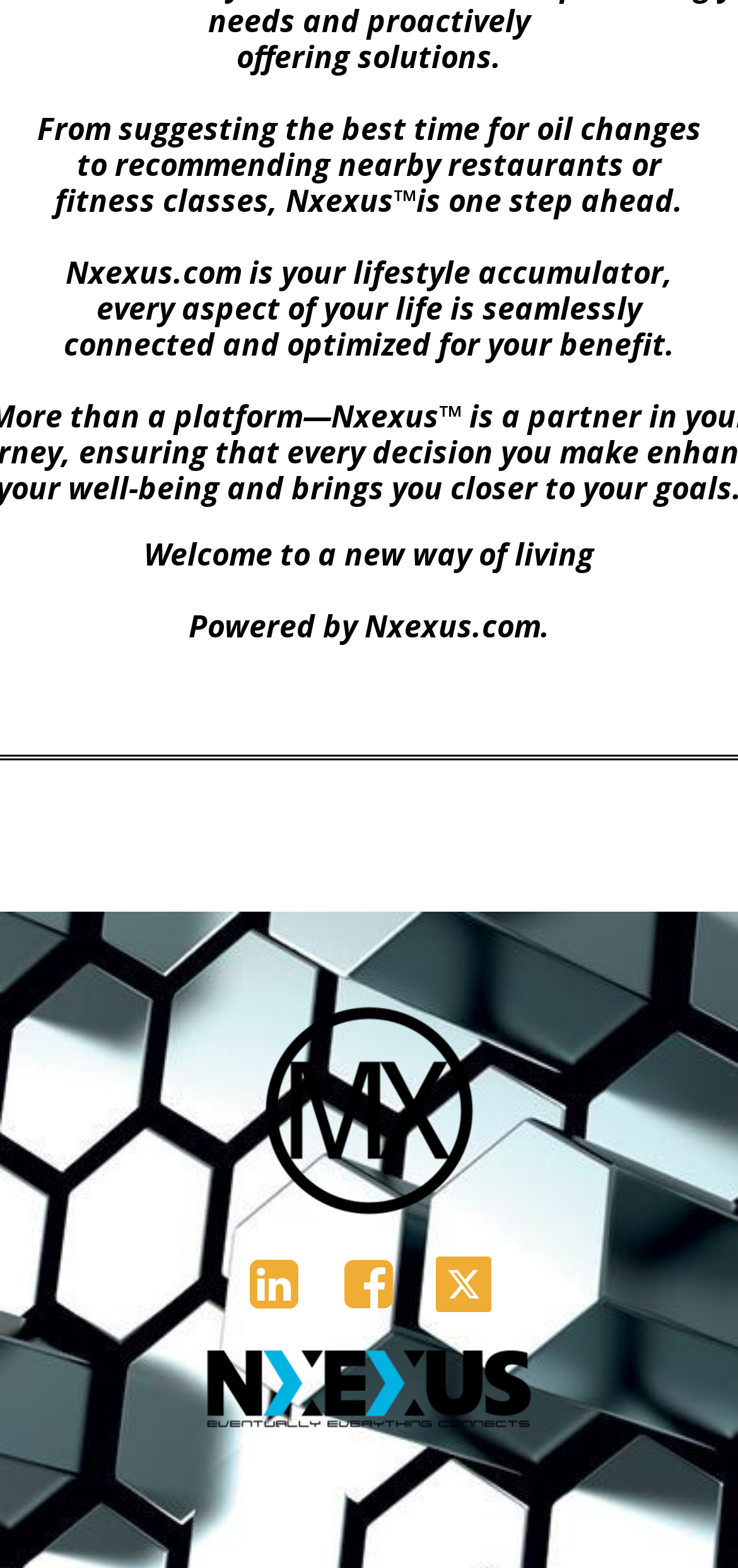How many SVG icons are there in total?
Provide a one-word or short-phrase answer based on the image.

3